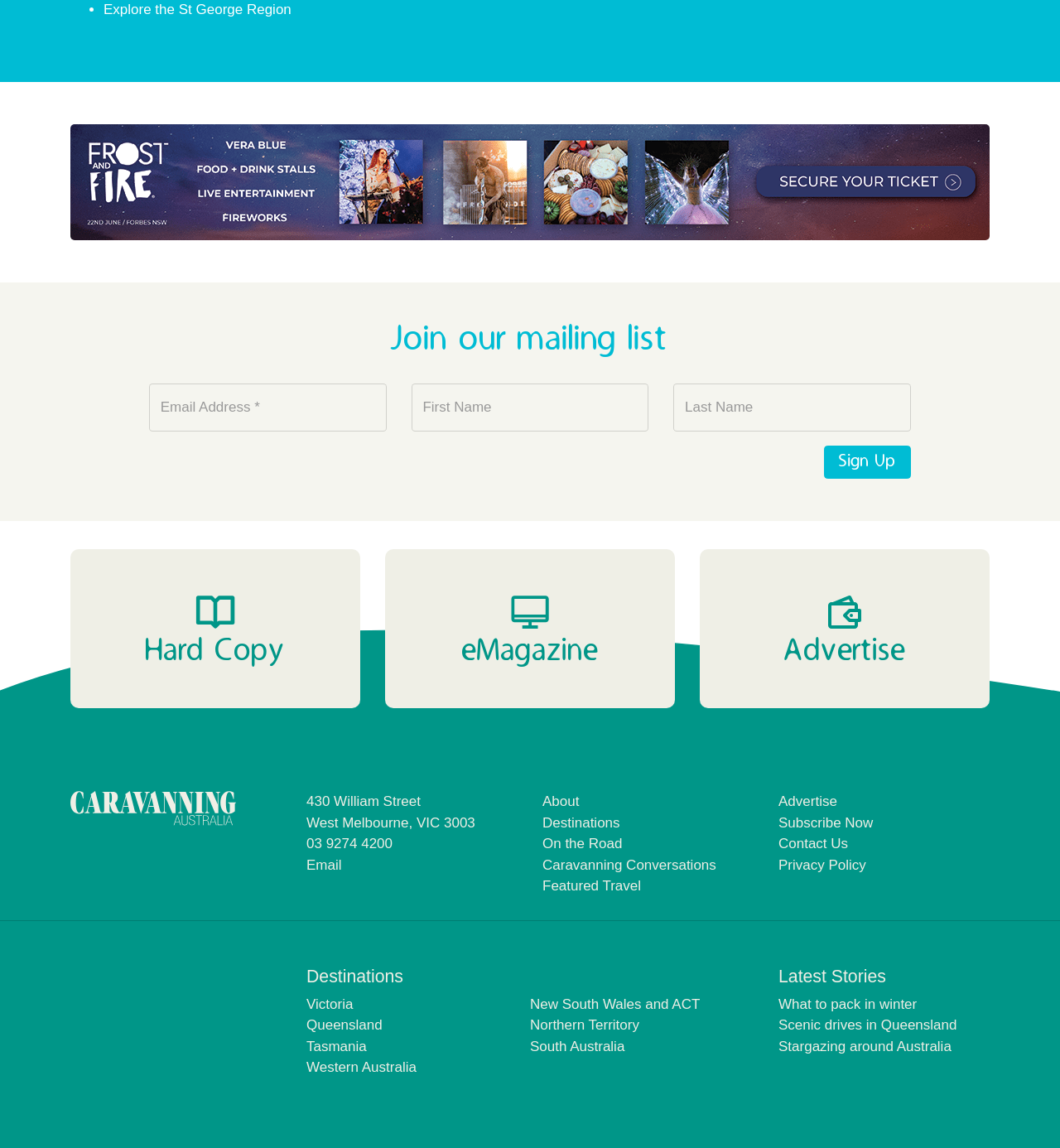What is the address of the organization?
Based on the image, please offer an in-depth response to the question.

The address is located in the bottom section of the webpage, below the image and above the links to 'Email', 'About', and other pages, indicating that it is the physical address of the organization.